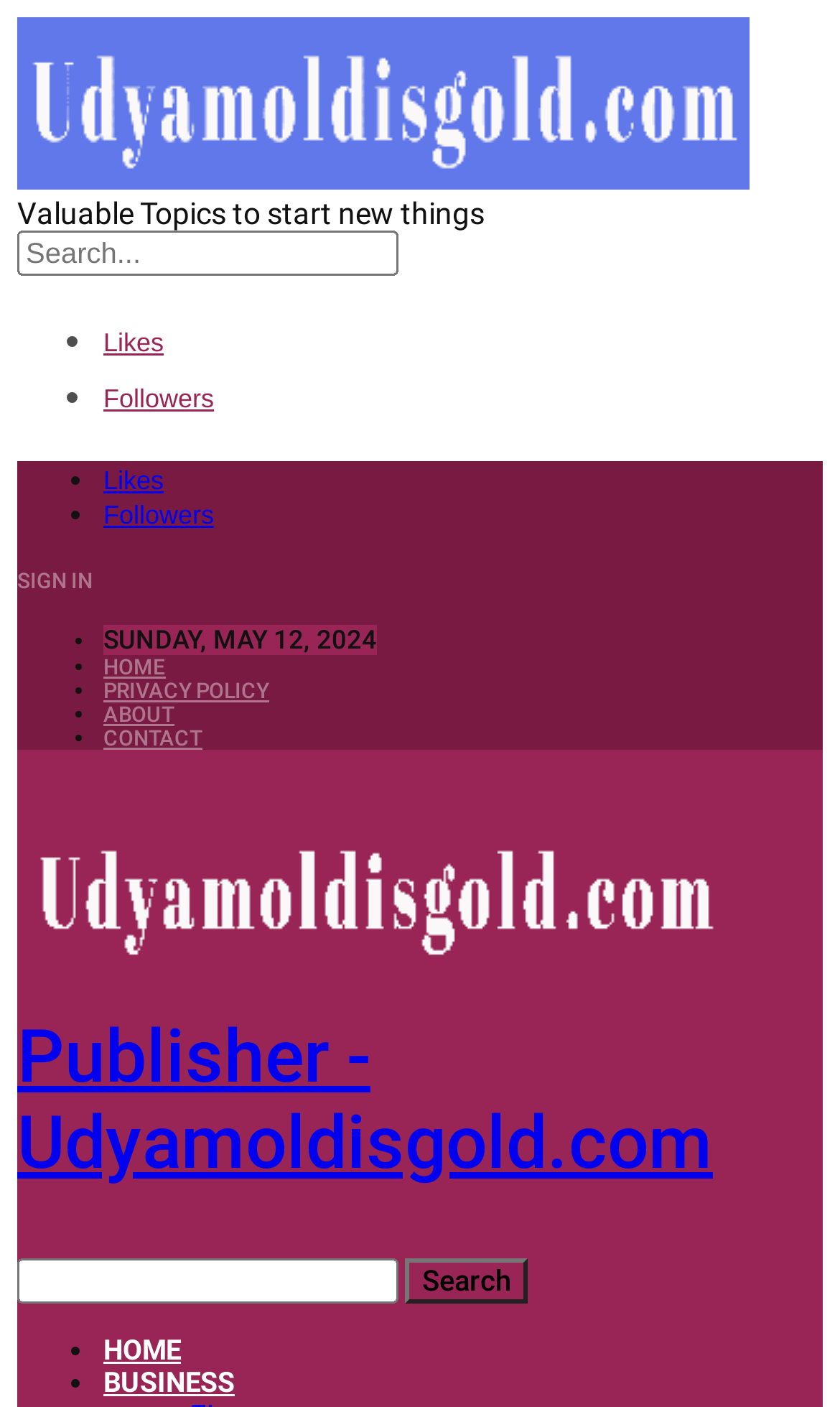Find the main header of the webpage and produce its text content.

The Best Way To Interview At A Law Firm